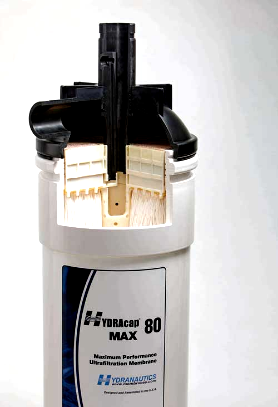Please provide a brief answer to the following inquiry using a single word or phrase:
What subsequent purification processes can the Ydracap Max 80 be used as a pre-treatment for?

Nano-filtration or reverse osmosis